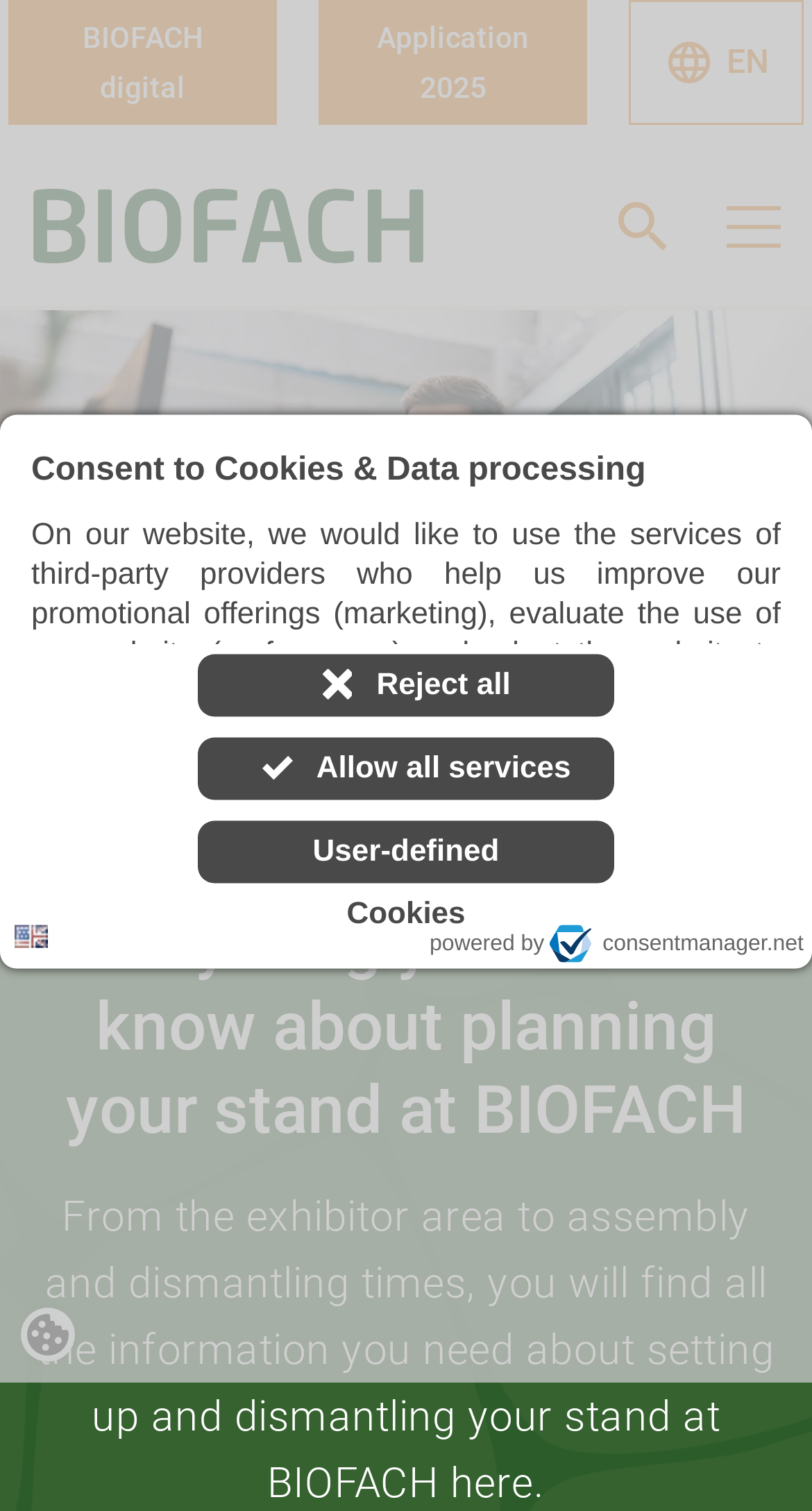Find the bounding box coordinates for the area you need to click to carry out the instruction: "Click the 'Book your stand' link". The coordinates should be four float numbers between 0 and 1, indicated as [left, top, right, bottom].

[0.038, 0.575, 0.336, 0.64]